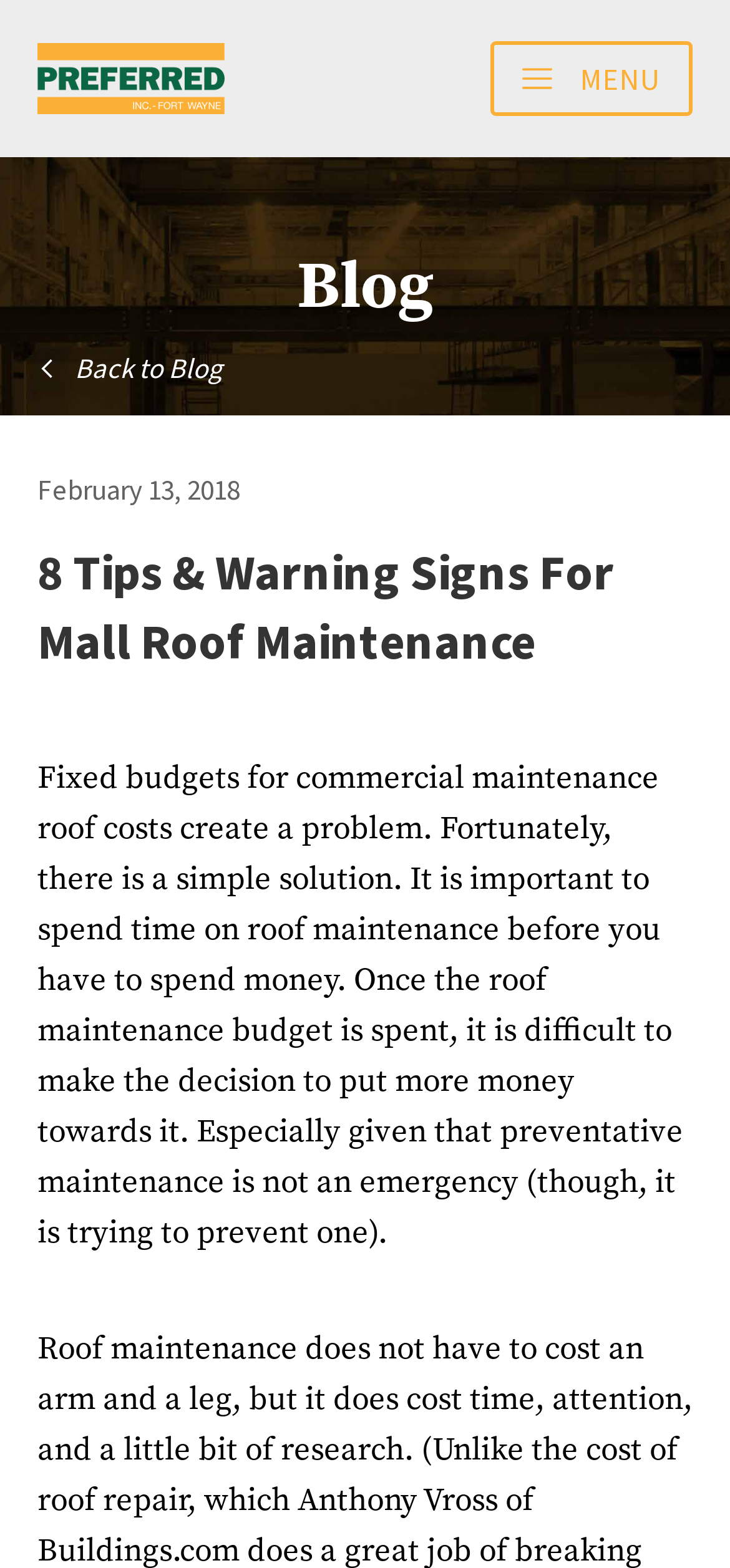What is the name of the website?
Look at the image and provide a short answer using one word or a phrase.

Preferred Websites